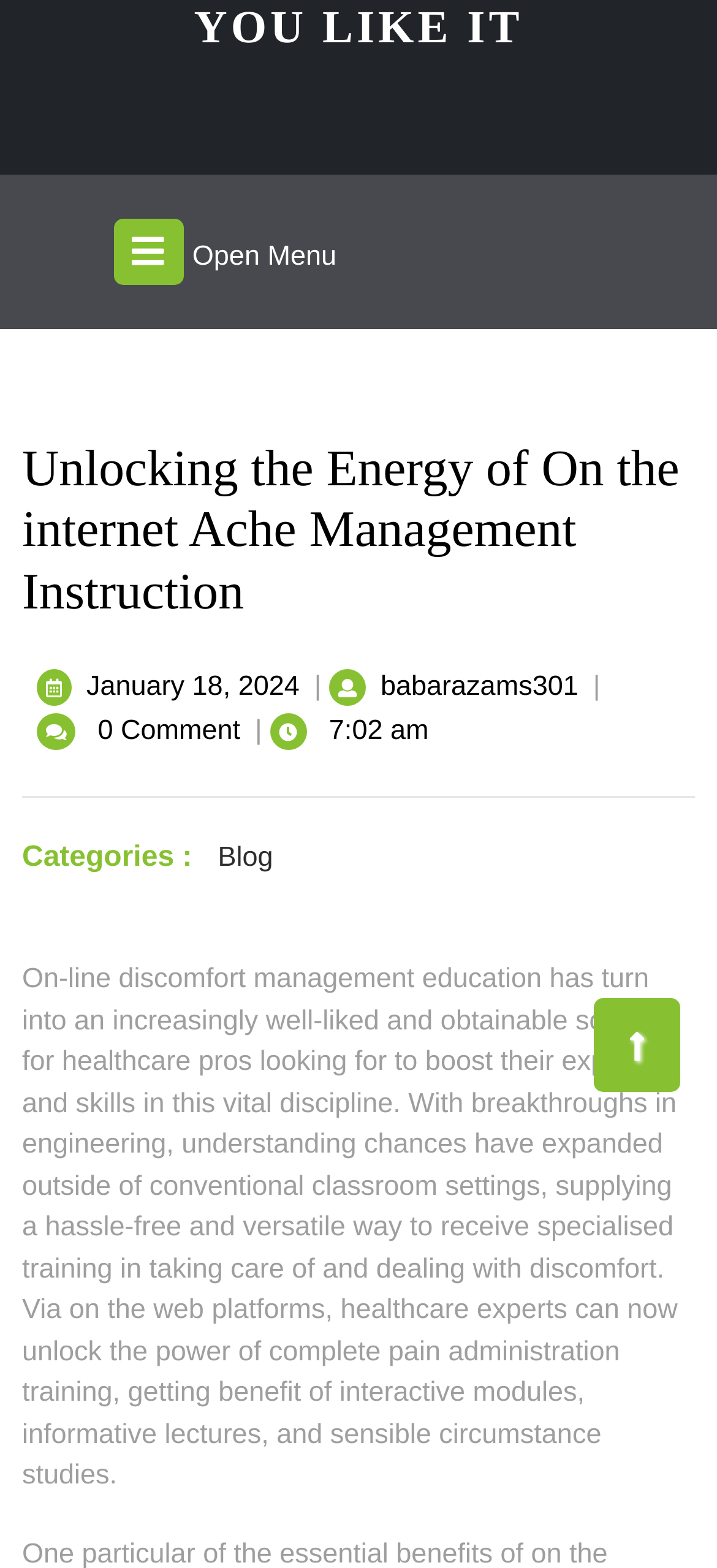Locate the bounding box coordinates for the element described below: "Blog". The coordinates must be four float values between 0 and 1, formatted as [left, top, right, bottom].

[0.304, 0.537, 0.381, 0.557]